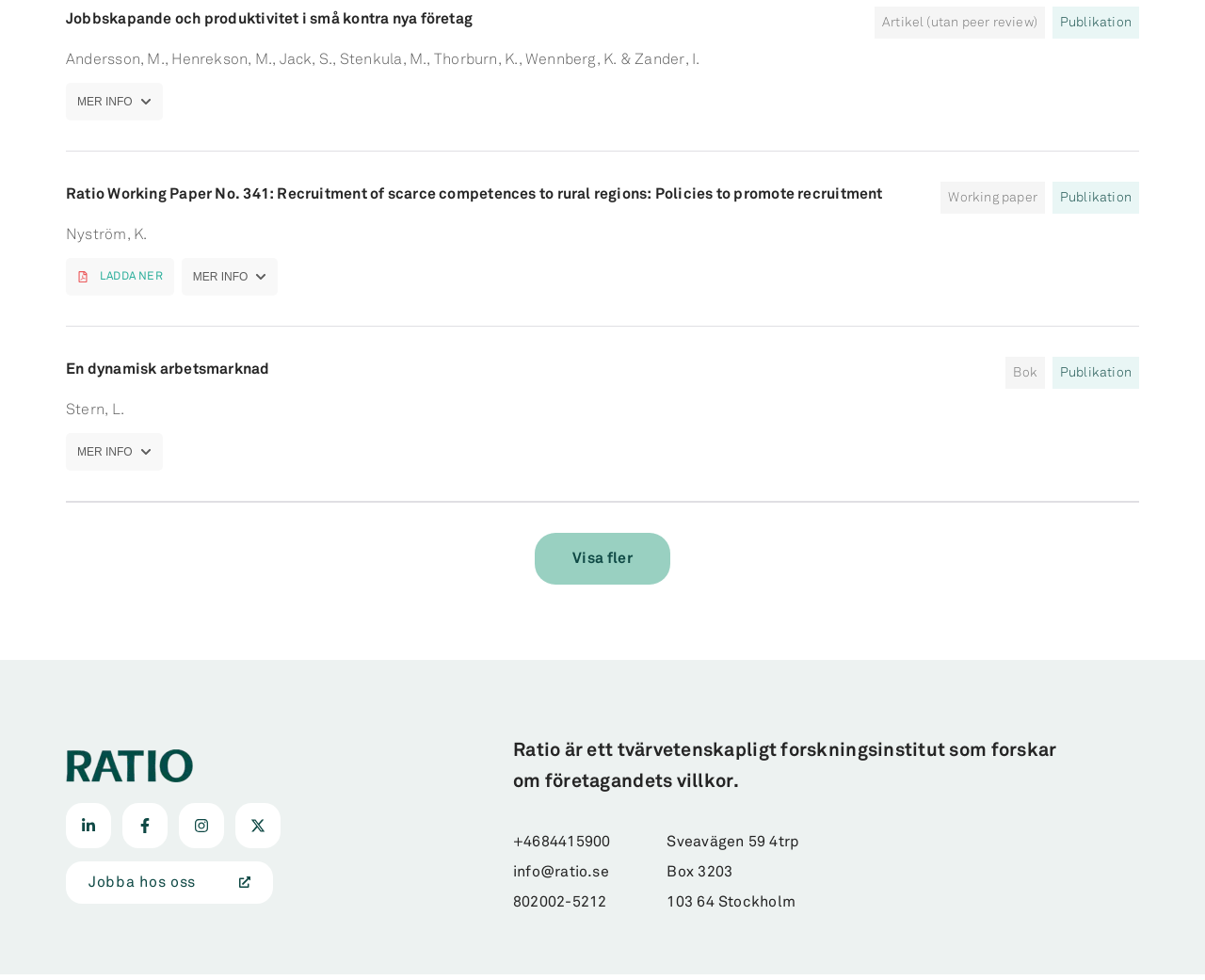Locate the bounding box coordinates of the element you need to click to accomplish the task described by this instruction: "View more articles".

[0.444, 0.544, 0.556, 0.596]